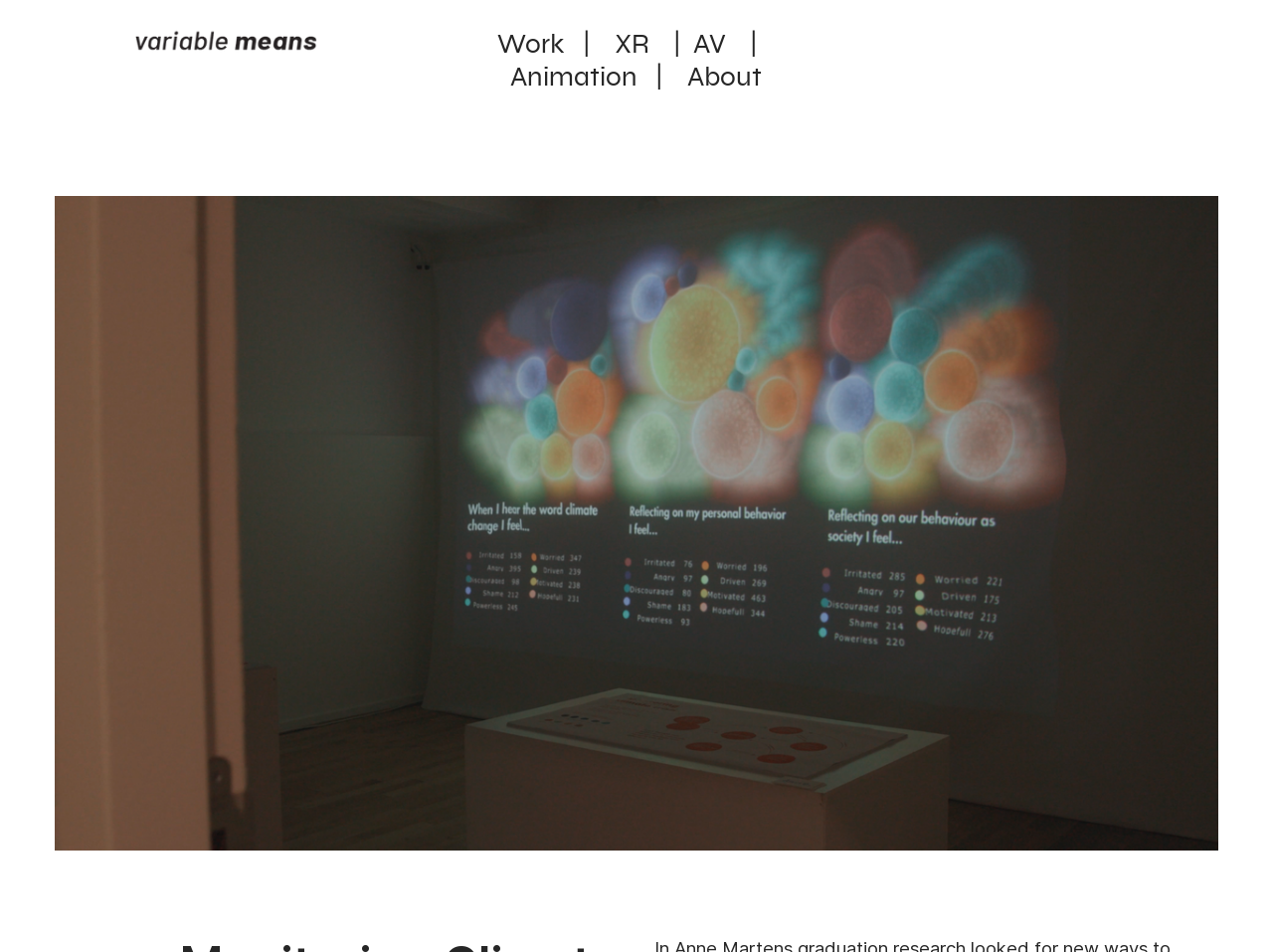Provide a thorough description of this webpage.

The webpage is about "Monitoring Climate Change", a project by Anne Martens. At the top-left corner, there is a small image accompanied by a link. Below this, there is a heading that lists several categories: "Work", "XR", "AV", "Animation", and "About", each with a corresponding link. The links are arranged horizontally, with "Work" on the left and "About" on the right.

The main content of the webpage is dominated by a large image that takes up most of the screen, spanning from the top to the bottom and from the left to the right. This image likely showcases the project's visual content.

There are no paragraphs or blocks of text on the webpage, suggesting that the project's details are presented visually through the large image. The links and categories at the top provide a way to navigate to different sections or aspects of the project.